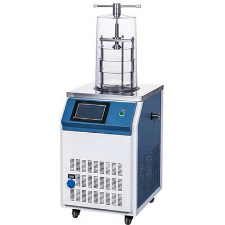Give a detailed account of the visual content in the image.

The image features a Bell-type freeze dryer model designated as "Bell-type freeze dryer 12ND." This advanced laboratory equipment is designed for freeze-drying processes, which remove moisture from materials while preserving their structure and composition. The apparatus consists of a stainless steel base housing, a digital control panel for precise temperature and cycle management, and a transparent chamber atop it, allowing for visibility of the contents being dried. 

The device's design emphasizes efficiency and reliability, making it suitable for various applications, including food preservation, pharmaceuticals, and biological sample storage. This freeze dryer exemplifies cutting-edge technology in laboratory equipment, aimed at providing optimal drying performance for sensitive materials.